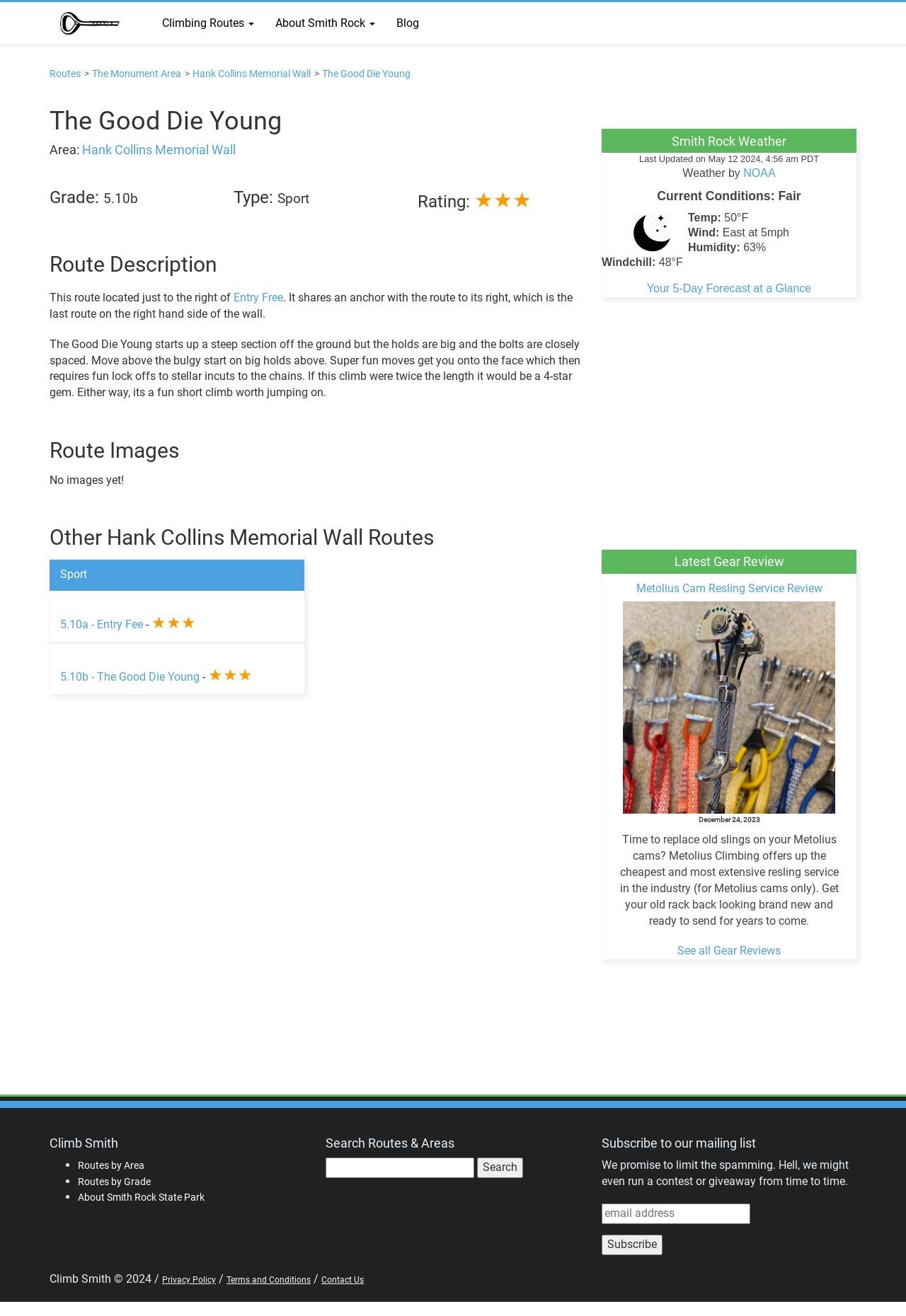What is the grade of the route The Good Die Young?
Use the information from the image to give a detailed answer to the question.

I found the answer by looking at the 'Grade:' section on the webpage, which is located below the 'Area: Hank Collins Memorial Wall' heading. The grade is specified as '5.10b'.